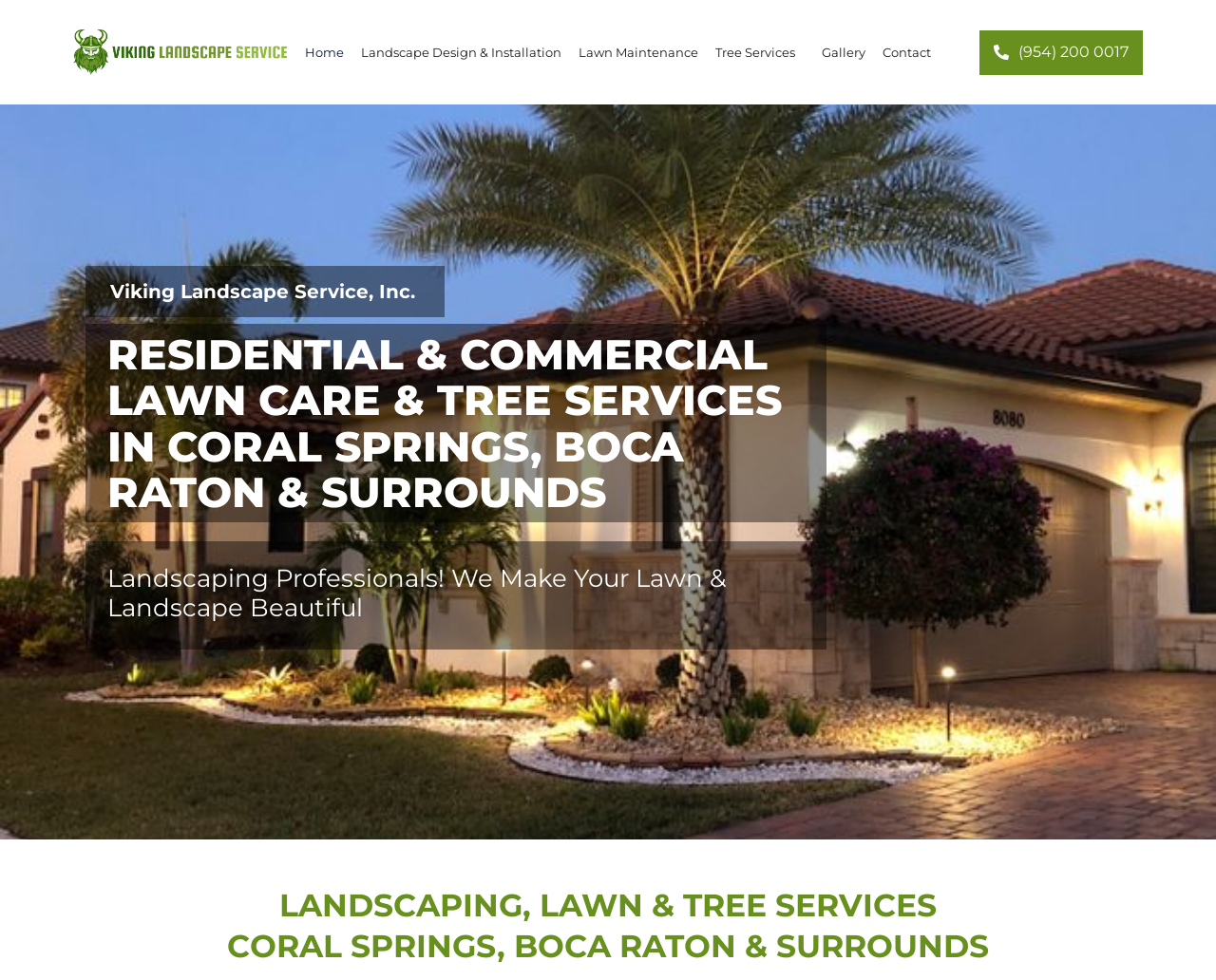What is the phone number of the company?
Provide a comprehensive and detailed answer to the question.

I found the phone number by looking at the link element with the text '(954) 200 0017' which is located at the top of the webpage.